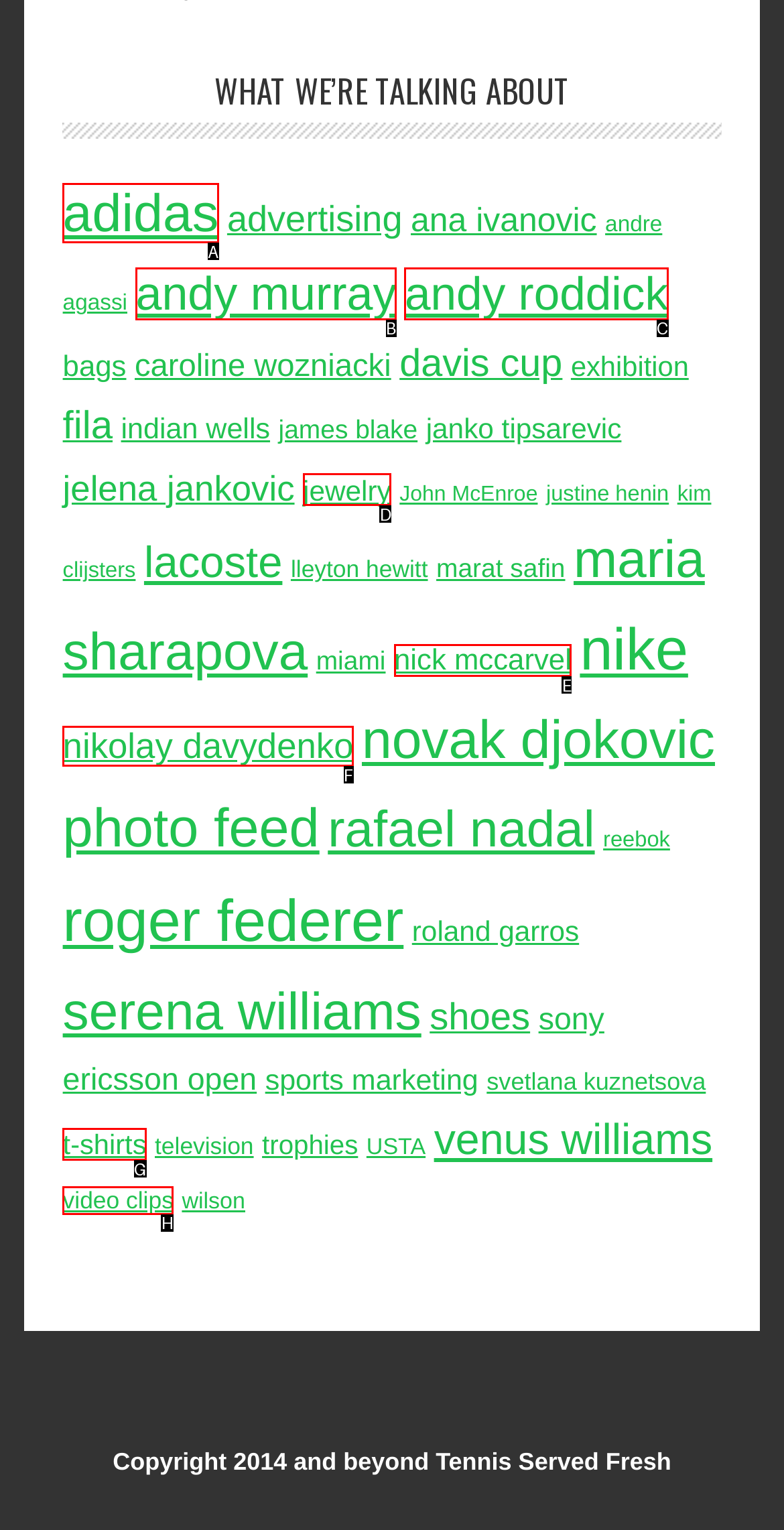What letter corresponds to the UI element to complete this task: Click on adidas
Answer directly with the letter.

A